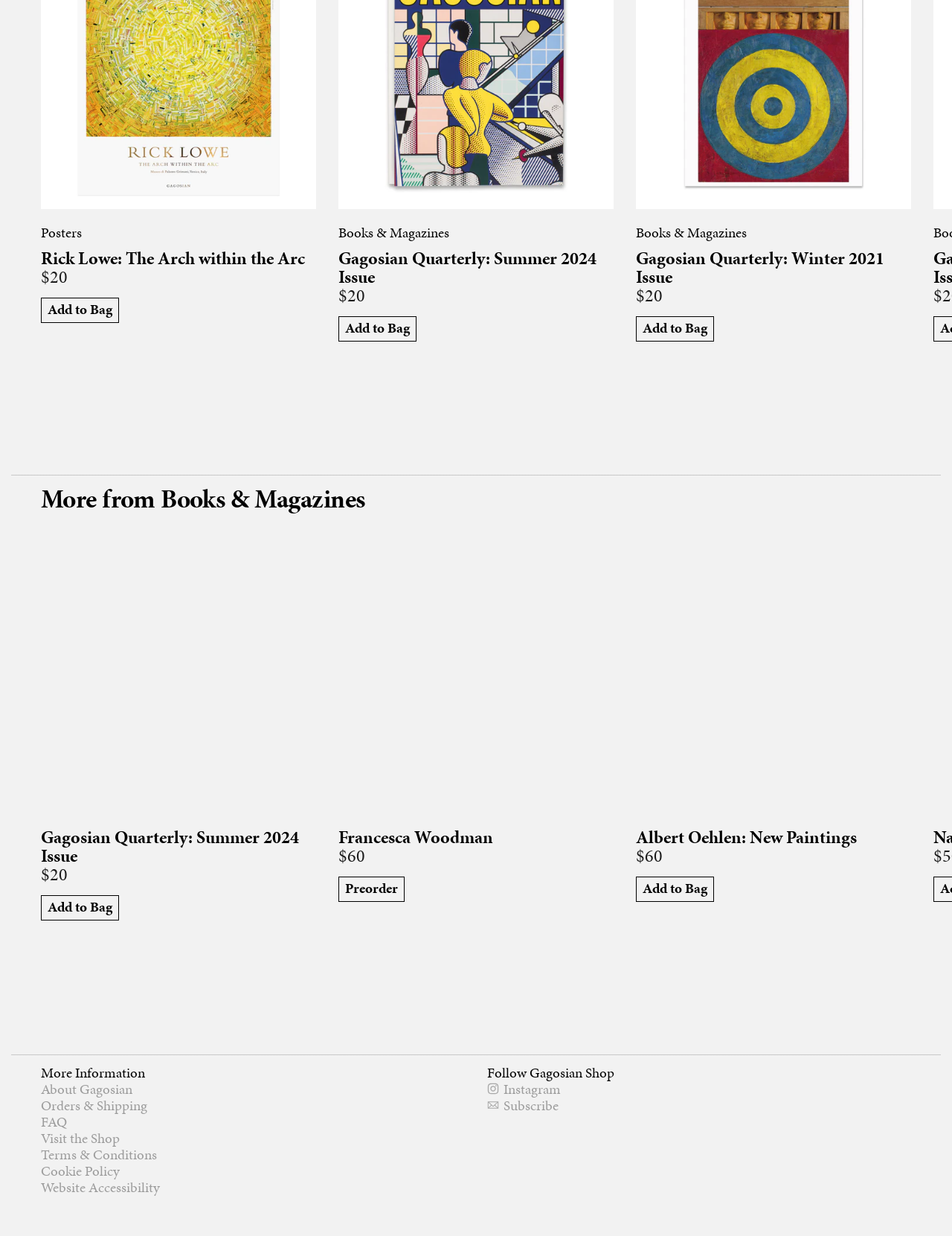Provide a single word or phrase to answer the given question: 
What is the name of the author of the Francesca Woodman book?

Francesca Woodman